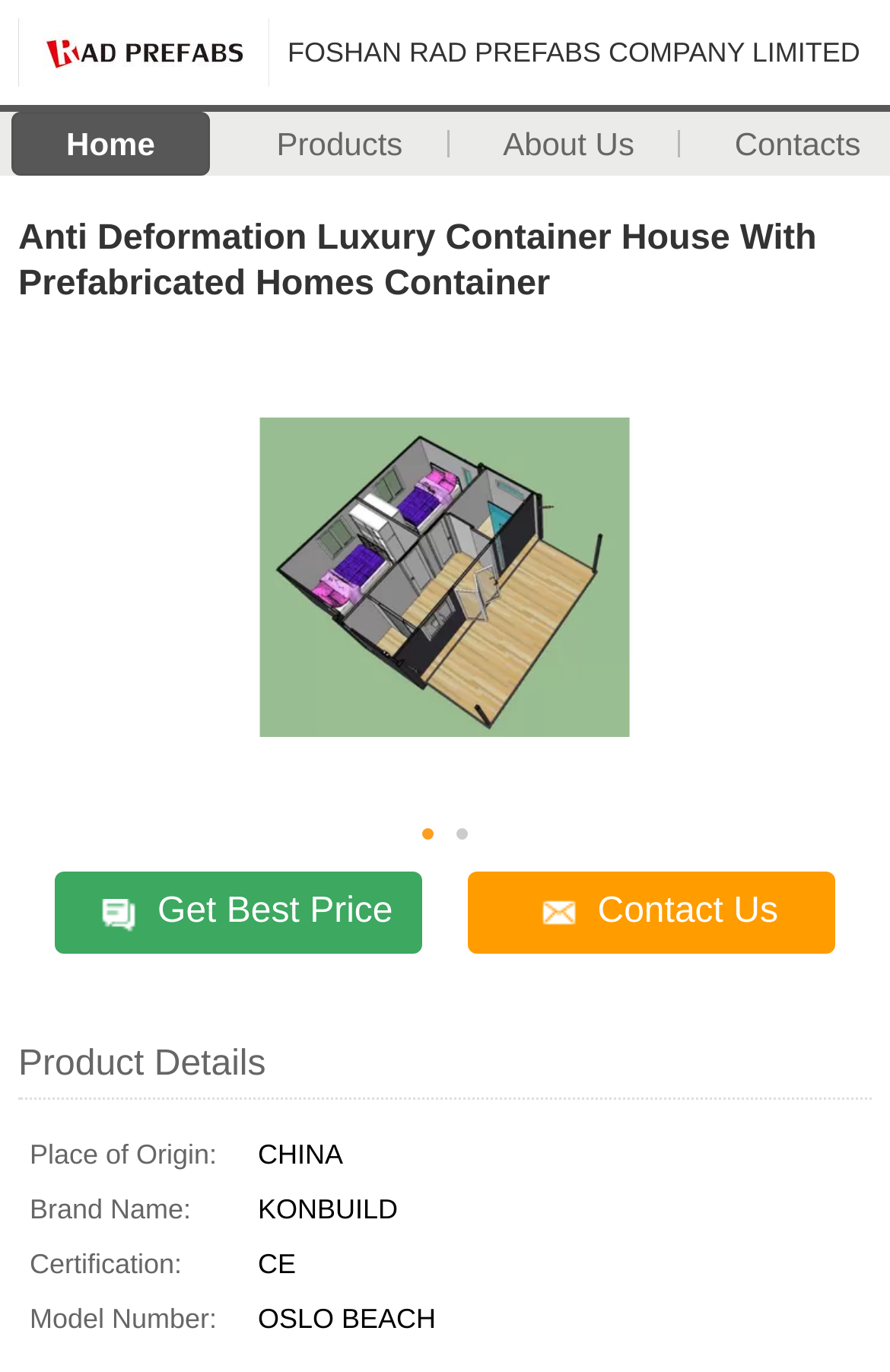What is the product name?
Look at the image and provide a detailed response to the question.

The product name is mentioned in the main heading of the webpage, which is also an image. It is written as 'Anti Deformation Luxury Container House With Prefabricated Homes Container'.